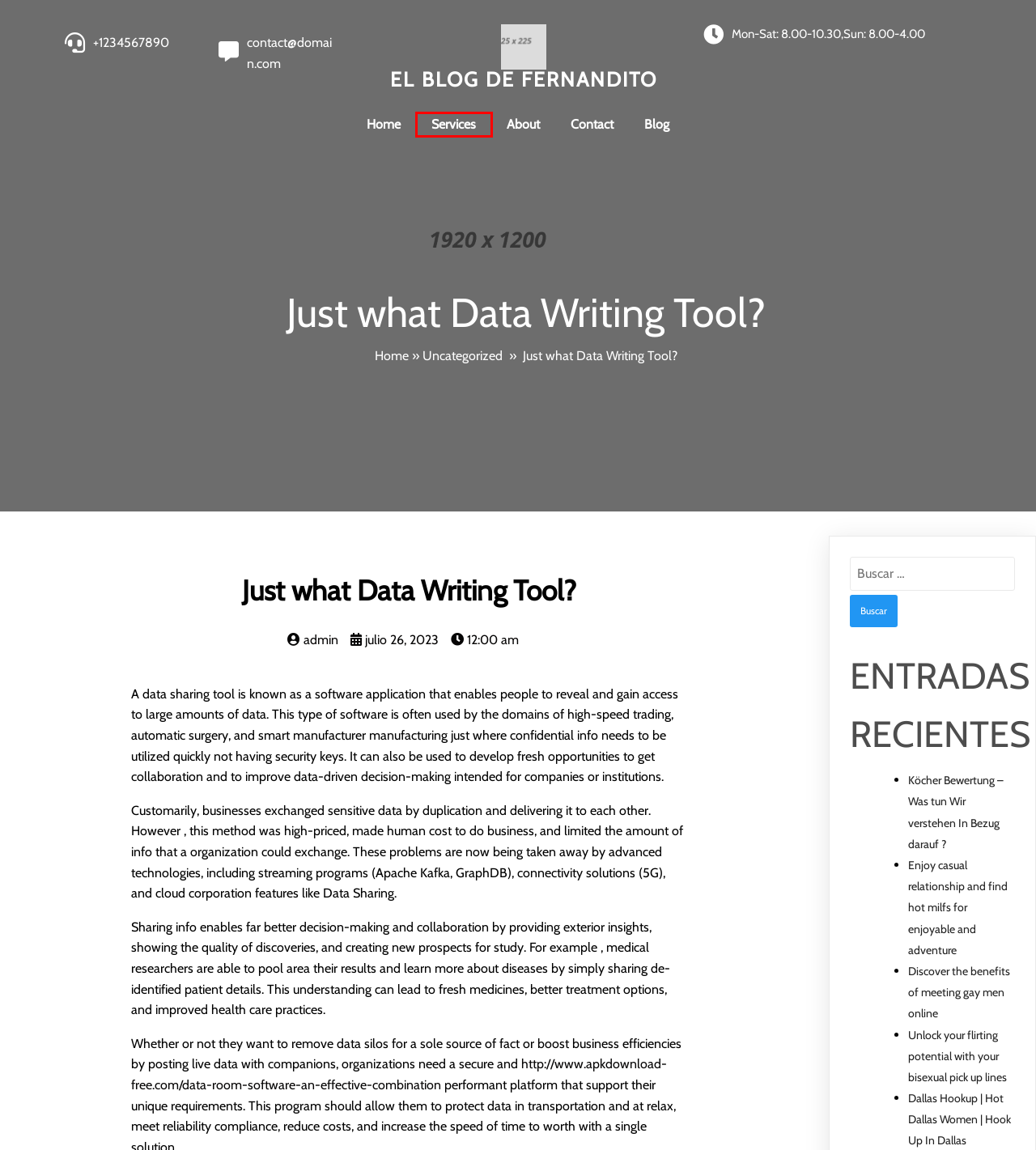You have a screenshot showing a webpage with a red bounding box highlighting an element. Choose the webpage description that best fits the new webpage after clicking the highlighted element. The descriptions are:
A. El blog de Fernandito – El blog de Fernandito
B. Dallas Hookup | Hot Dallas Women | Hook Up In Dallas – El blog de Fernandito
C. About – El blog de Fernandito
D. Use user interface and secure servers
E. Enjoy casual relationship and find hot milfs for enjoyable and adventure – El blog de Fernandito
F. julio 26, 2023 – El blog de Fernandito
G. Services – El blog de Fernandito
H. admin – El blog de Fernandito

G